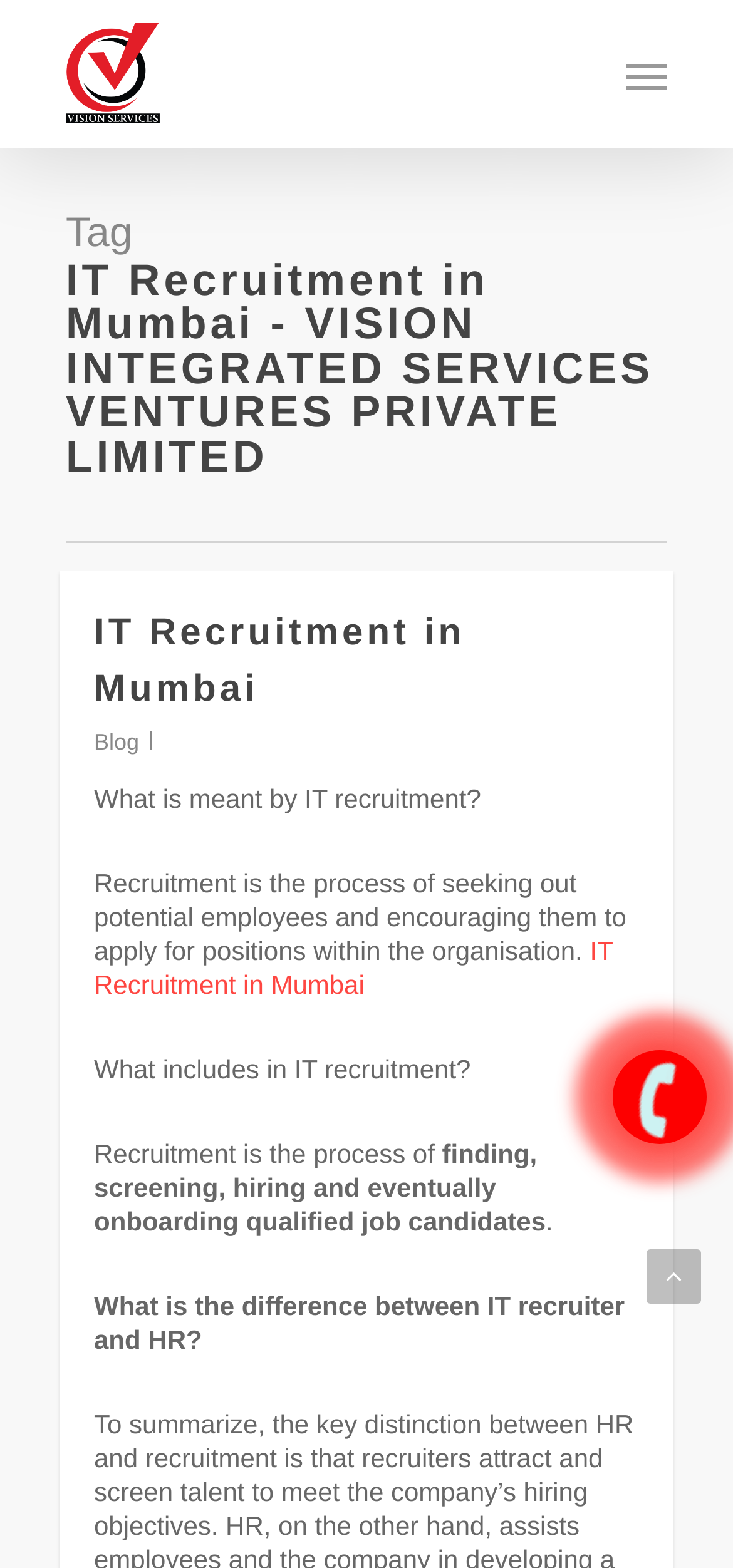What type of recruitment is the webpage about?
Refer to the image and give a detailed answer to the query.

The answer is obtained from the heading element 'IT Recruitment in Mumbai - VISION INTEGRATED SERVICES VENTURES PRIVATE LIMITED' which indicates that the webpage is about IT recruitment in Mumbai.